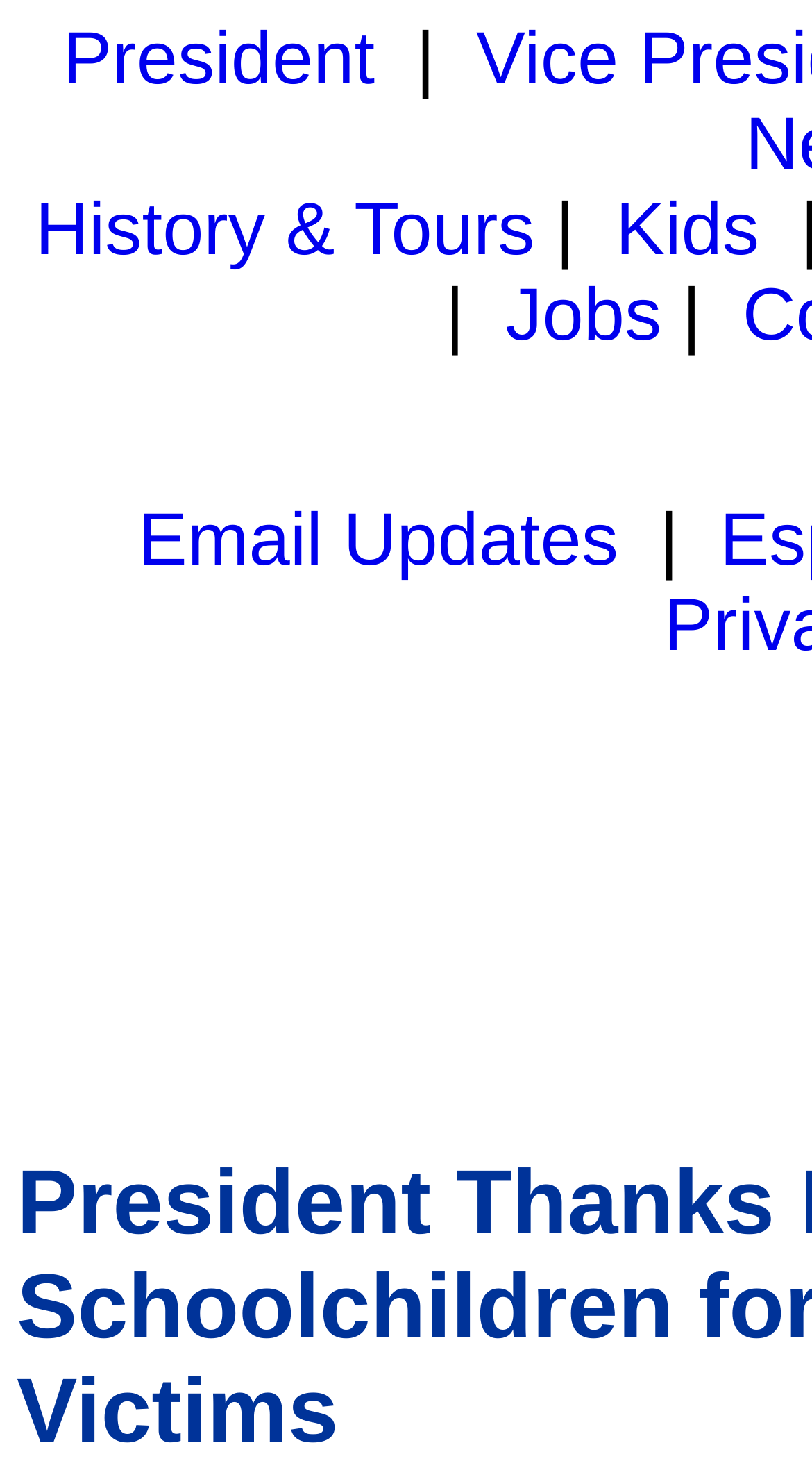Where is the 'Email Updates' link located?
Look at the image and answer the question using a single word or phrase.

Middle-right